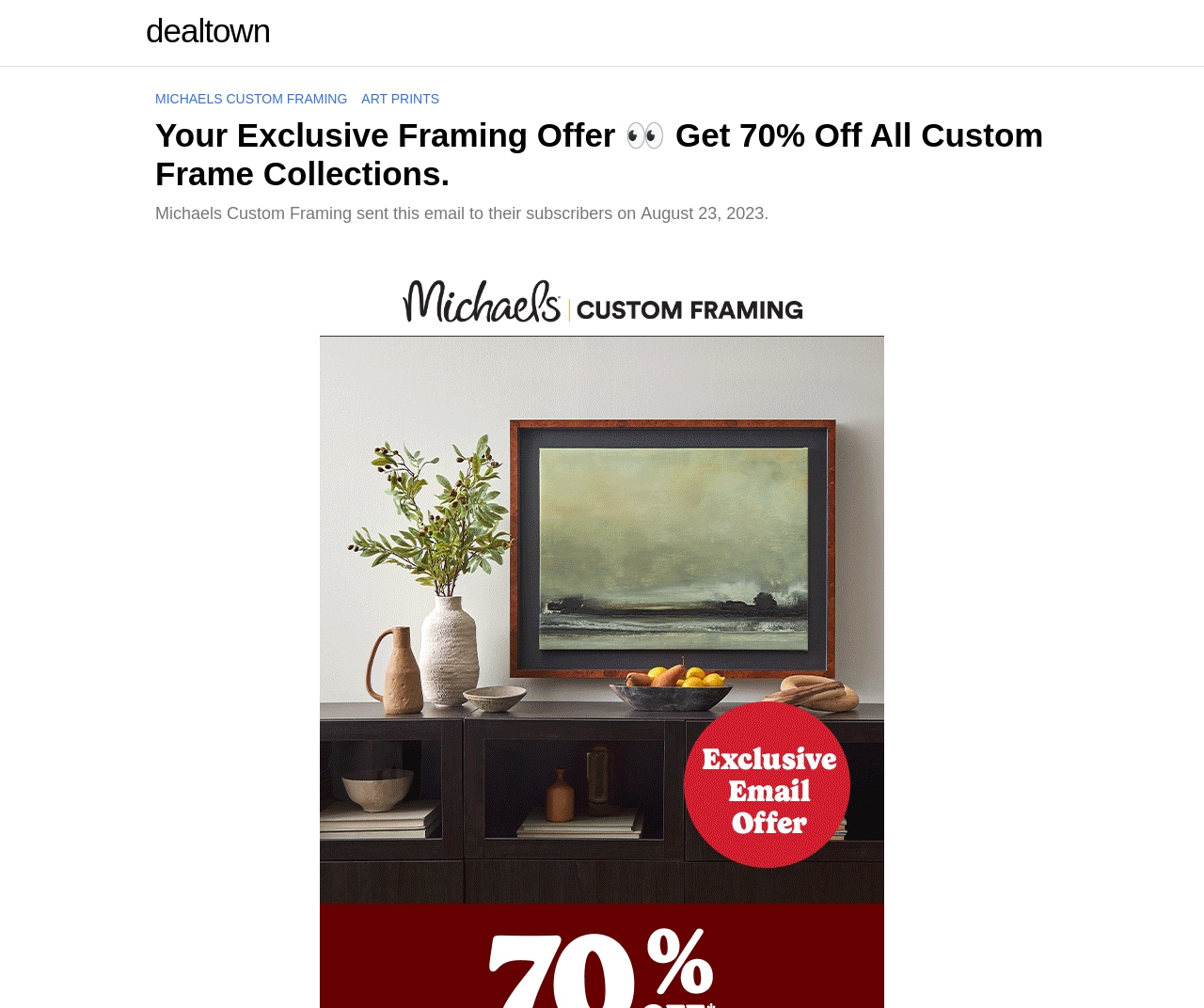What is the discount percentage for custom frame collections?
Please answer using one word or phrase, based on the screenshot.

70%